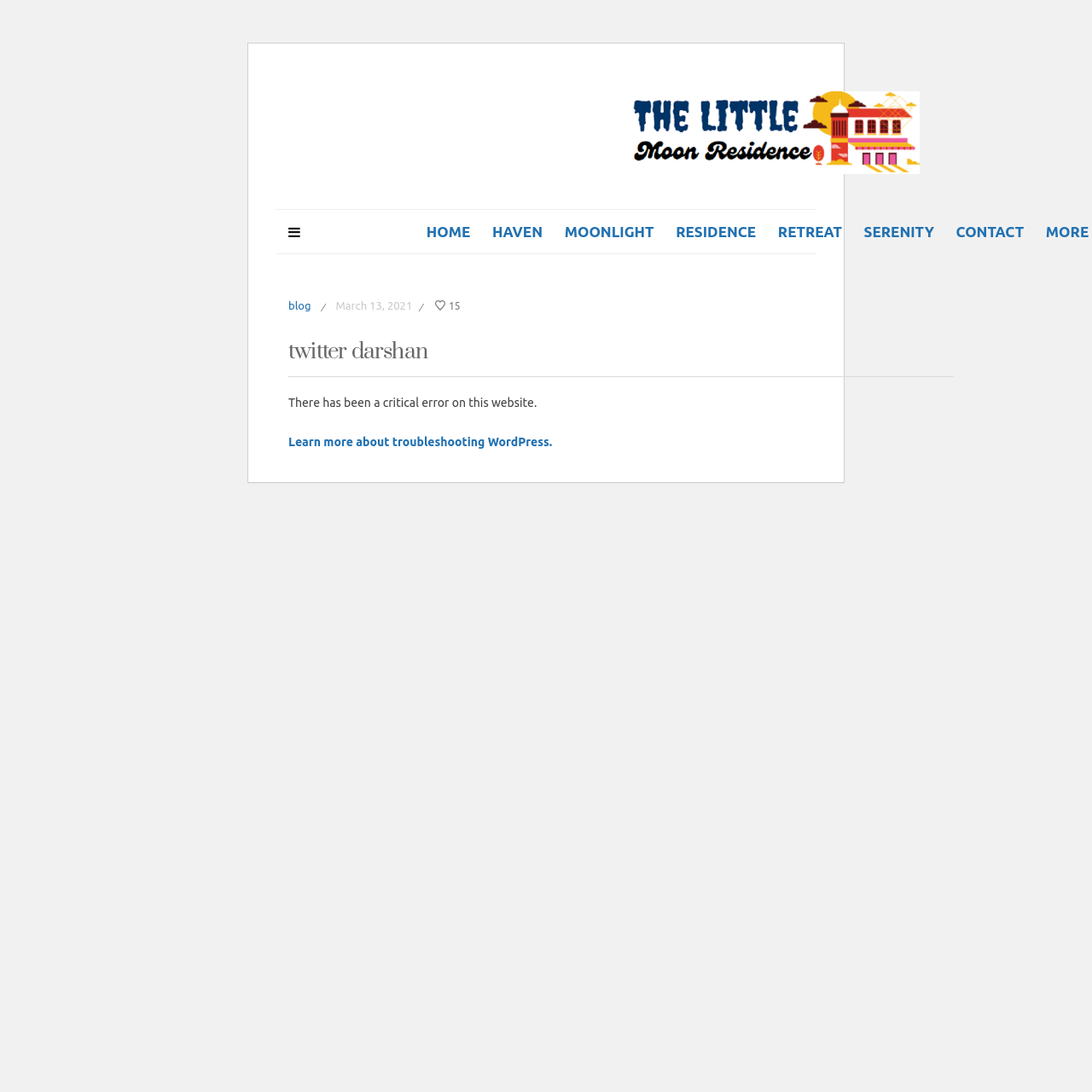Use a single word or phrase to respond to the question:
What is the date mentioned on the webpage?

March 13, 2021